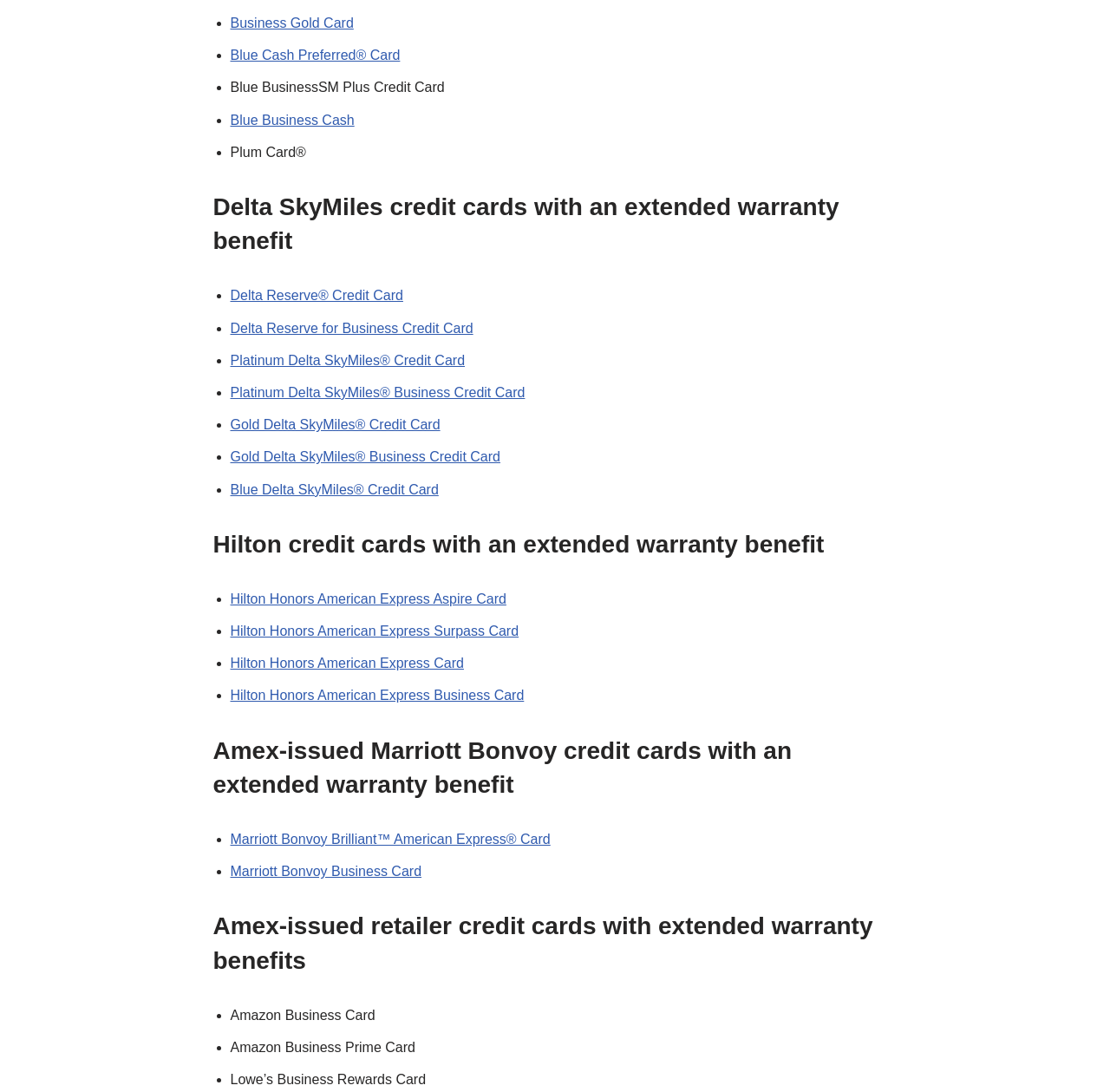Please provide the bounding box coordinates in the format (top-left x, top-left y, bottom-right x, bottom-right y). Remember, all values are floating point numbers between 0 and 1. What is the bounding box coordinate of the region described as: Hilton Honors American Express Card

[0.207, 0.601, 0.418, 0.614]